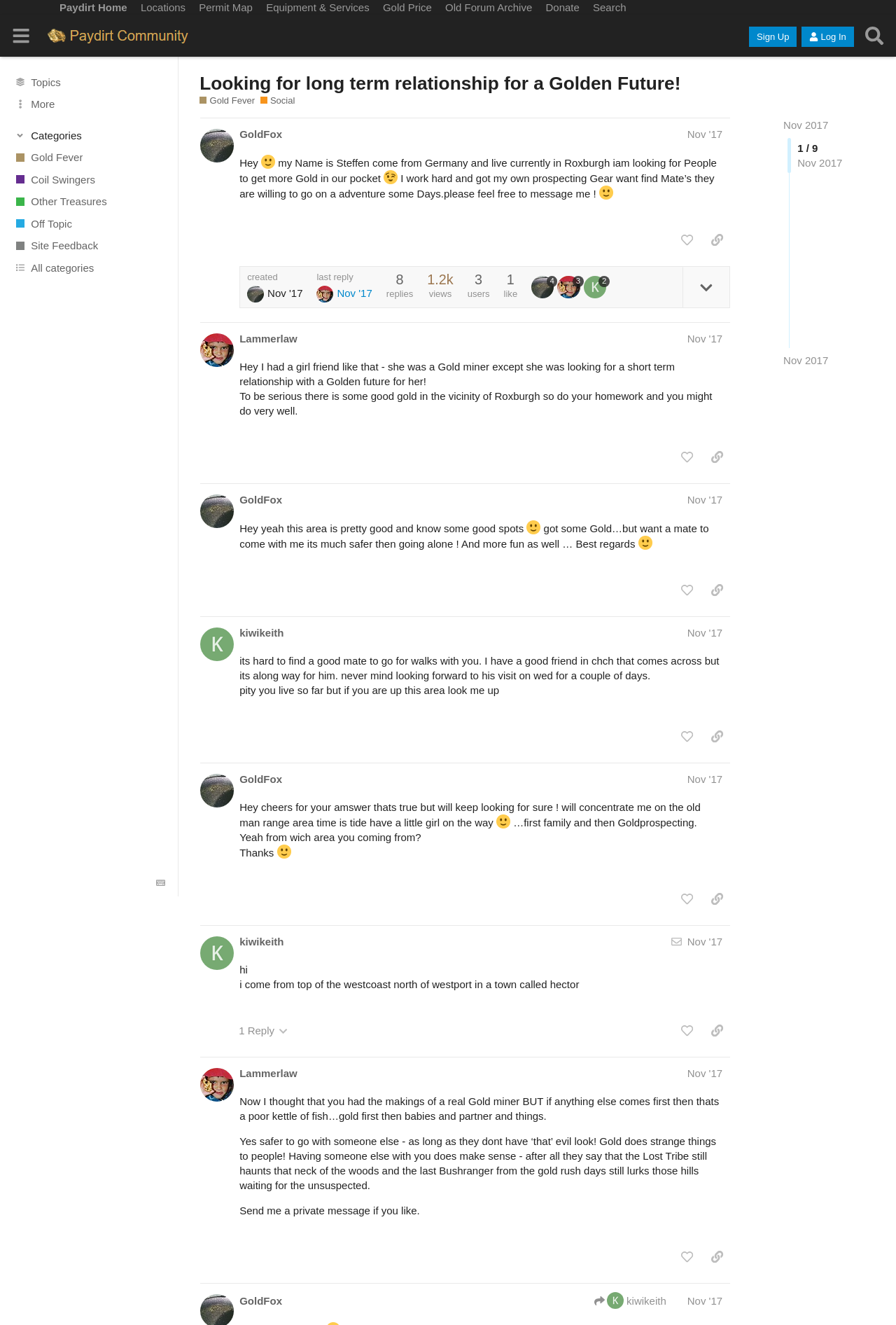Determine the main heading text of the webpage.

Looking for long term relationship for a Golden Future!